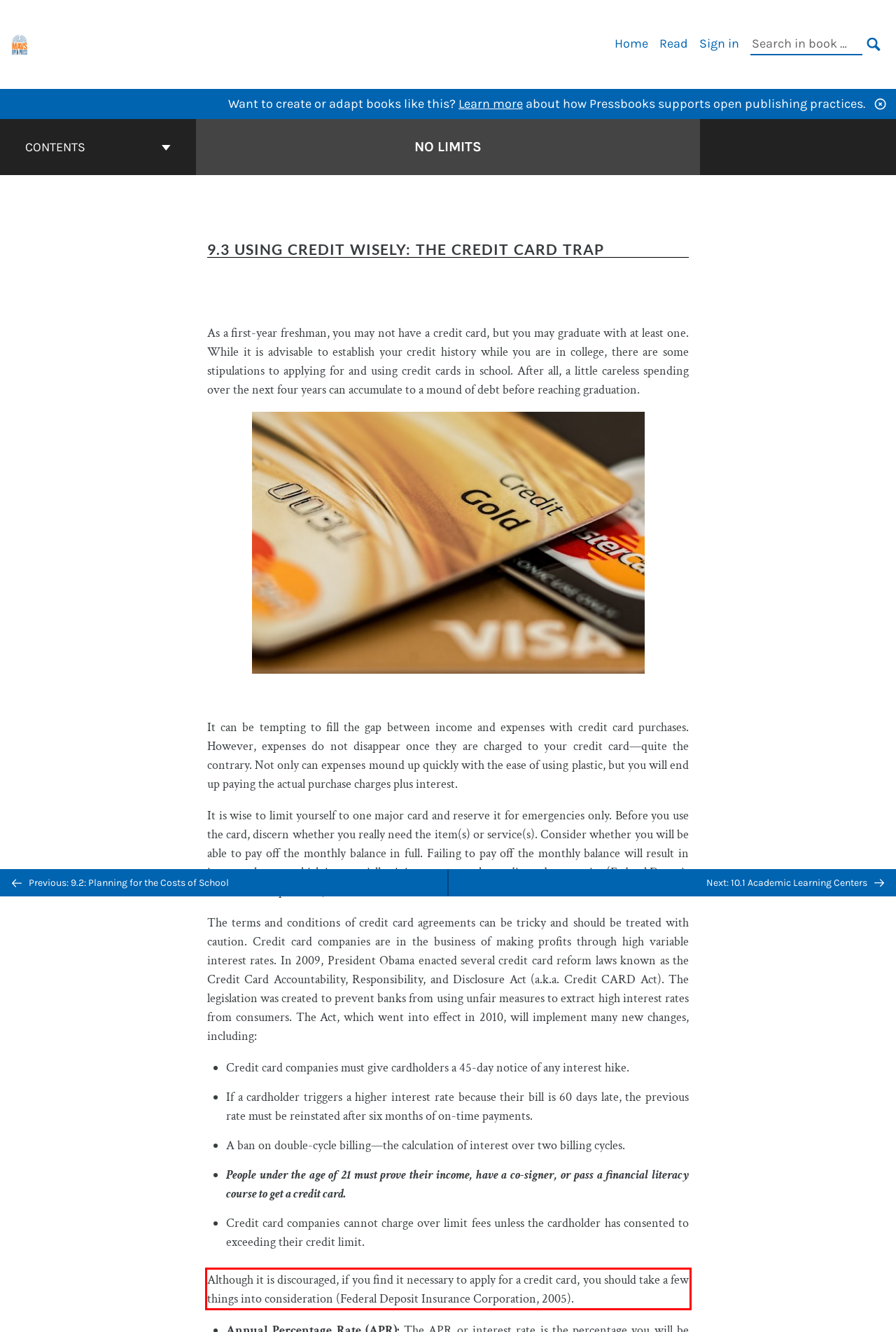Please extract the text content within the red bounding box on the webpage screenshot using OCR.

Although it is discouraged, if you find it necessary to apply for a credit card, you should take a few things into consideration (Federal Deposit Insurance Corporation, 2005).